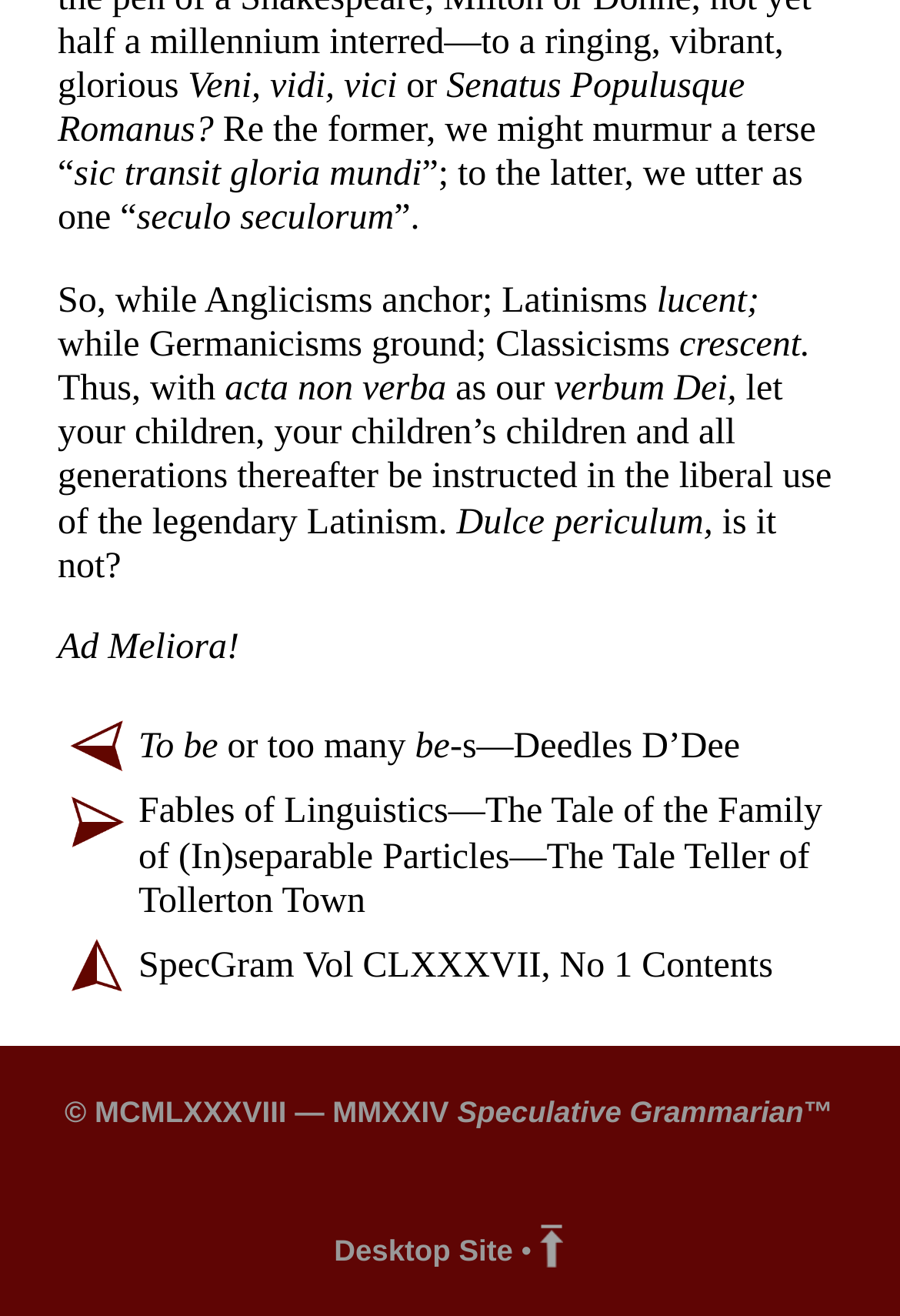How many table rows are there?
Look at the screenshot and give a one-word or phrase answer.

3